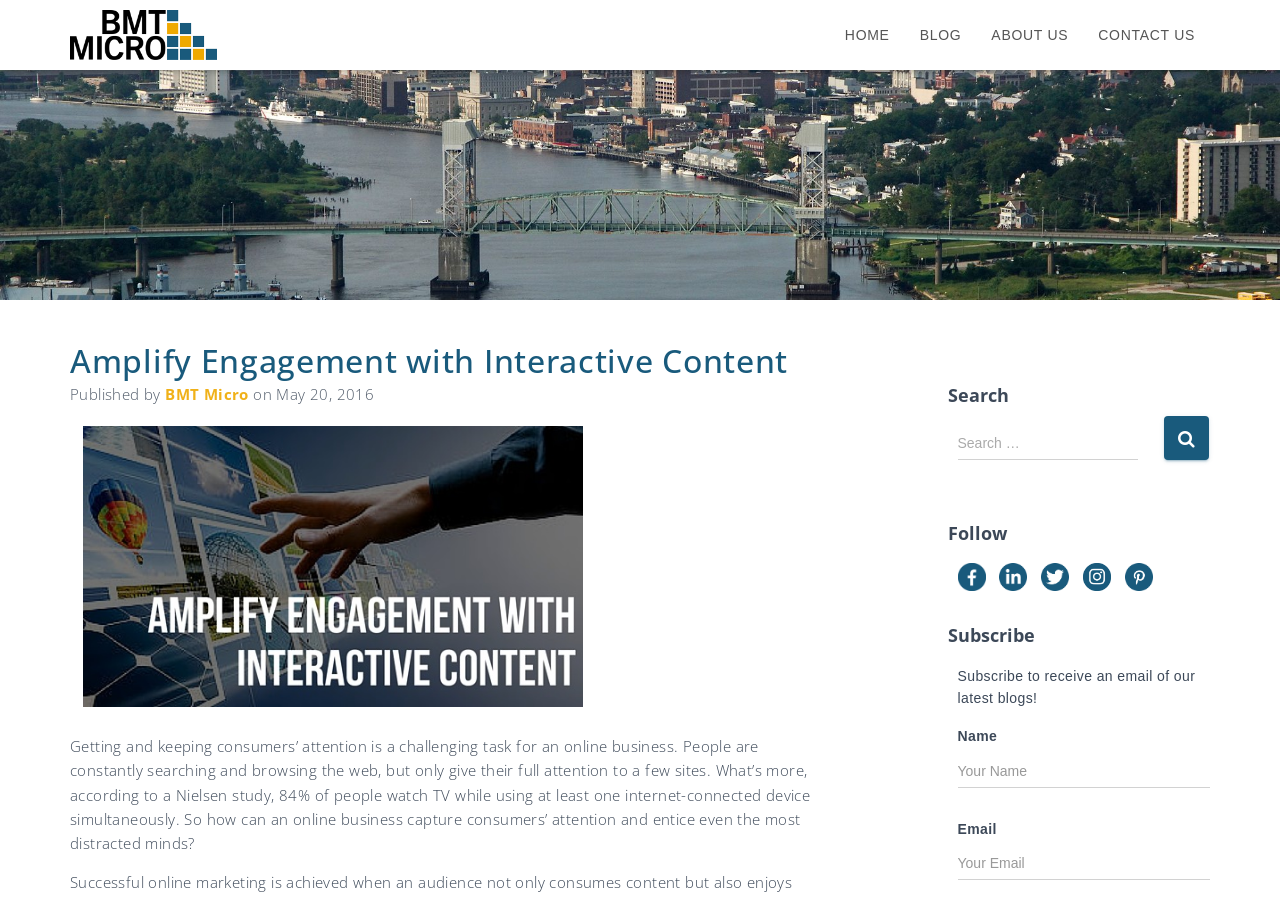Analyze and describe the webpage in a detailed narrative.

The webpage is about amplifying engagement with interactive content, as indicated by the title "Amplify Engagement with Interactive Content | BMT Micro Blog". At the top left, there is a logo of "BMT Micro Blog" with a link to the blog's homepage. Next to it, there are four navigation links: "HOME", "BLOG", "ABOUT US", and "CONTACT US".

Below the navigation links, there is a heading that repeats the title of the webpage. Underneath, there is a publication information section that includes the author "BMT Micro" and the publication date "May 20, 2016".

The main content of the webpage is a long paragraph that discusses the challenges of capturing consumers' attention in the online business world. It cites a Nielsen study and provides some statistics to support the argument.

On the right side of the webpage, there are three sections: "Search", "Follow", and "Subscribe". The "Search" section has a search box and a button to search for specific content. The "Follow" section has links to the blog's social media profiles, including Facebook, LinkedIn, Twitter, Instagram, and Pinterest, each with its corresponding icon. The "Subscribe" section allows users to subscribe to the blog's latest updates via email, with input fields for name and email address.

Overall, the webpage has a clean and organized layout, with clear headings and concise text. The use of icons and images adds visual appeal to the page.